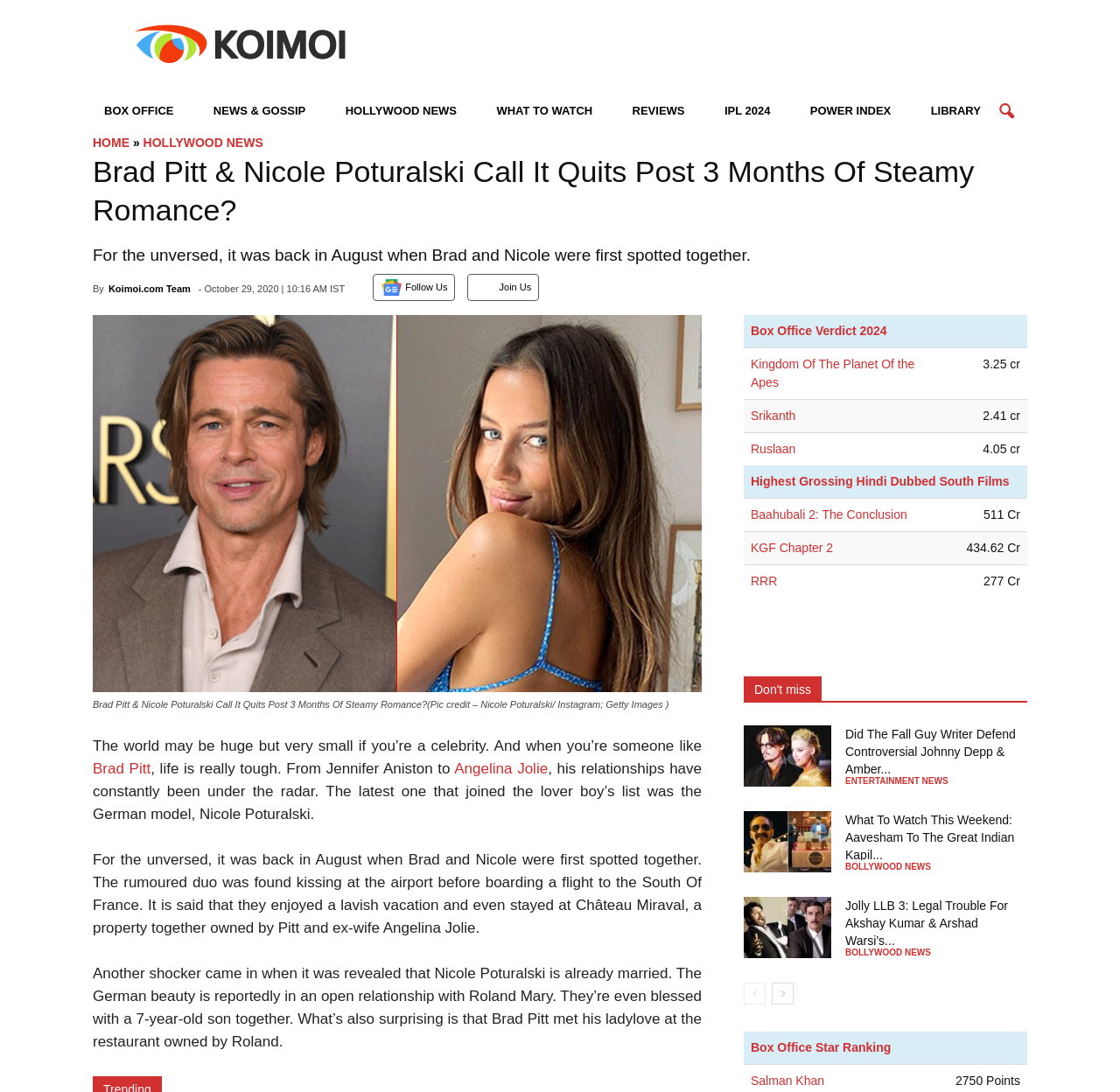Locate the UI element that matches the description Box Office in the webpage screenshot. Return the bounding box coordinates in the format (top-left x, top-left y, bottom-right x, bottom-right y), with values ranging from 0 to 1.

[0.081, 0.083, 0.167, 0.124]